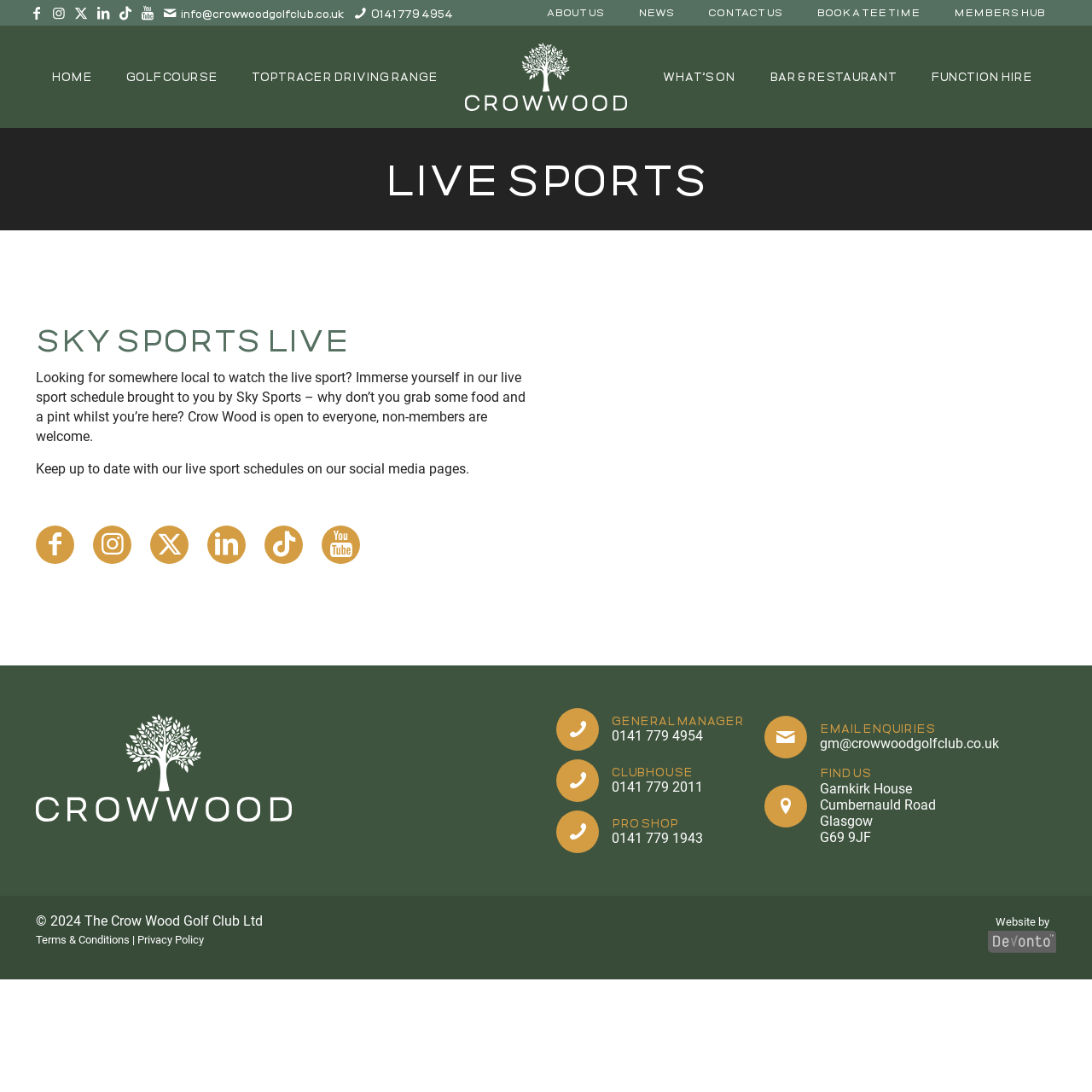Find the bounding box coordinates of the element to click in order to complete this instruction: "Click on 'Winners'". The bounding box coordinates must be four float numbers between 0 and 1, denoted as [left, top, right, bottom].

None